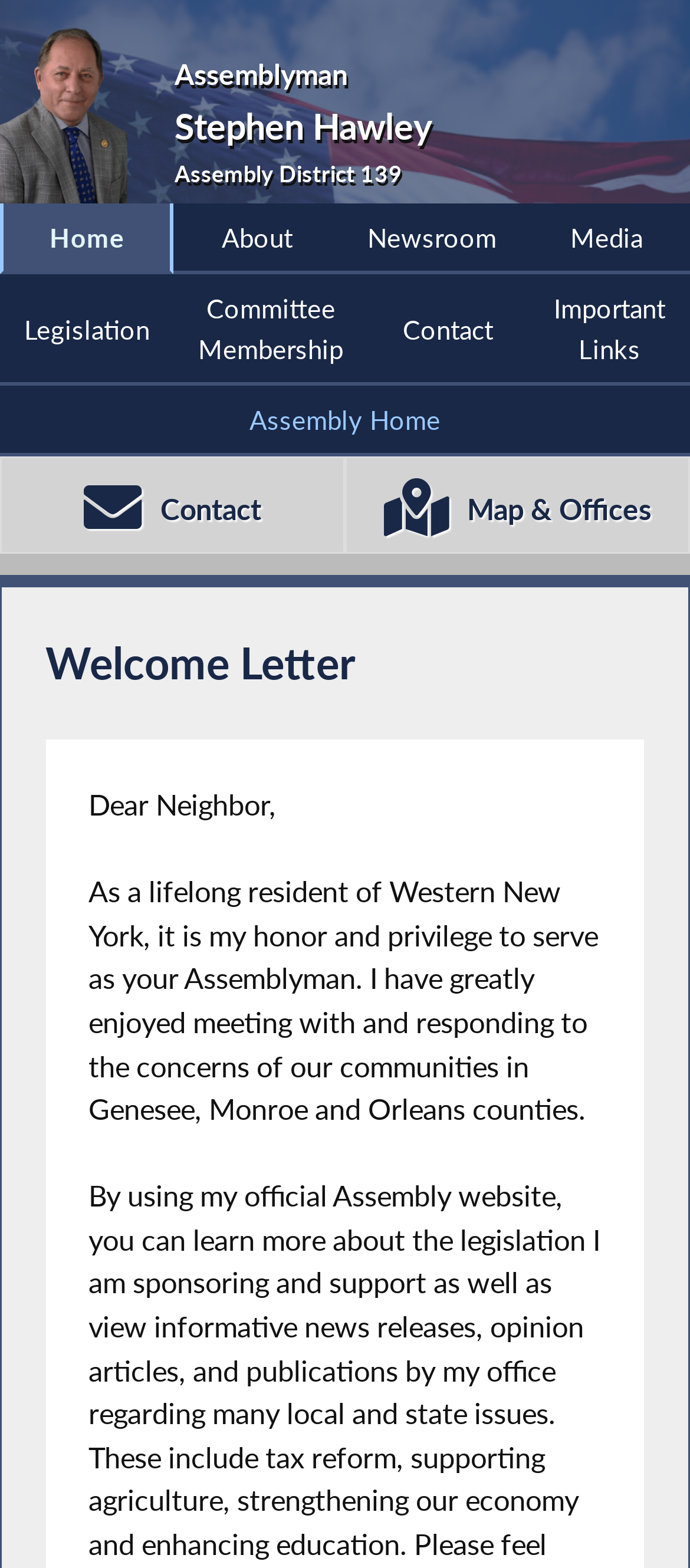Can you give a detailed response to the following question using the information from the image? What is the main menu item that comes after 'About'?

I analyzed the navigation element with the text 'Main Menu' and its child link elements, and found that the link element with the text 'Newsroom' comes after the link element with the text 'About'.